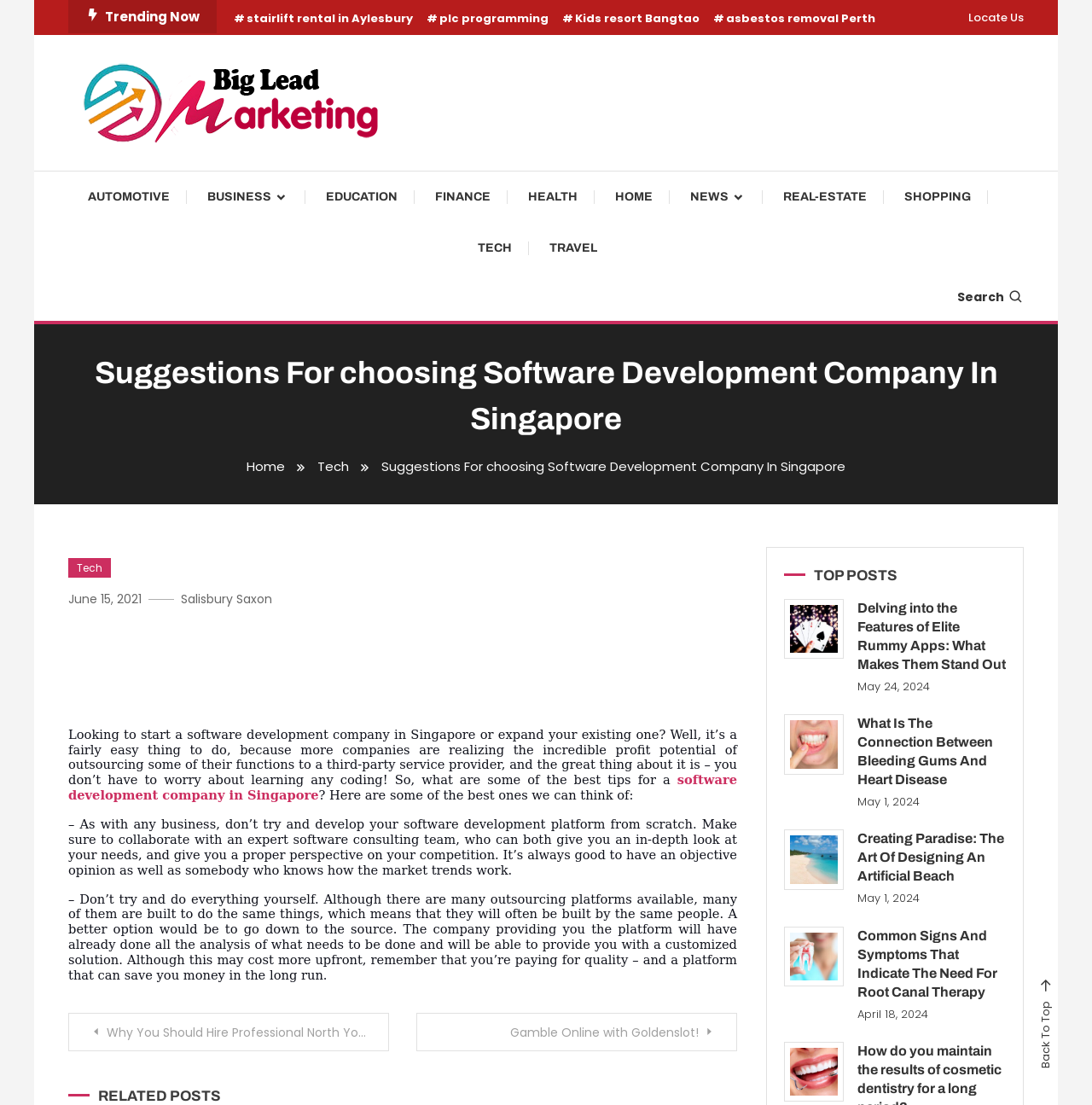Pinpoint the bounding box coordinates of the area that should be clicked to complete the following instruction: "Click on the 'Locate Us' link". The coordinates must be given as four float numbers between 0 and 1, i.e., [left, top, right, bottom].

[0.887, 0.007, 0.938, 0.025]